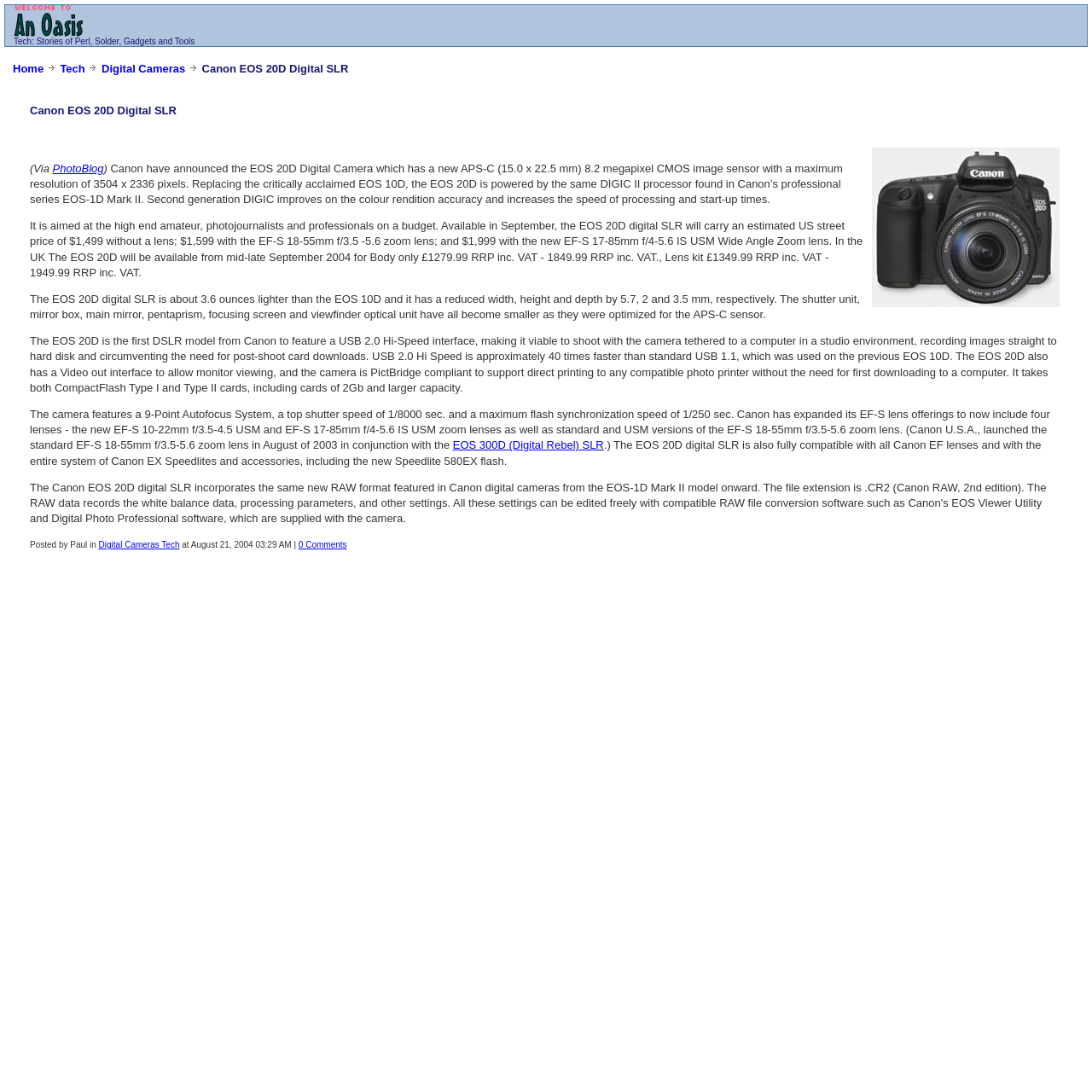What is the weight difference between the EOS 20D and the EOS 10D?
Look at the image and answer the question using a single word or phrase.

3.6 ounces